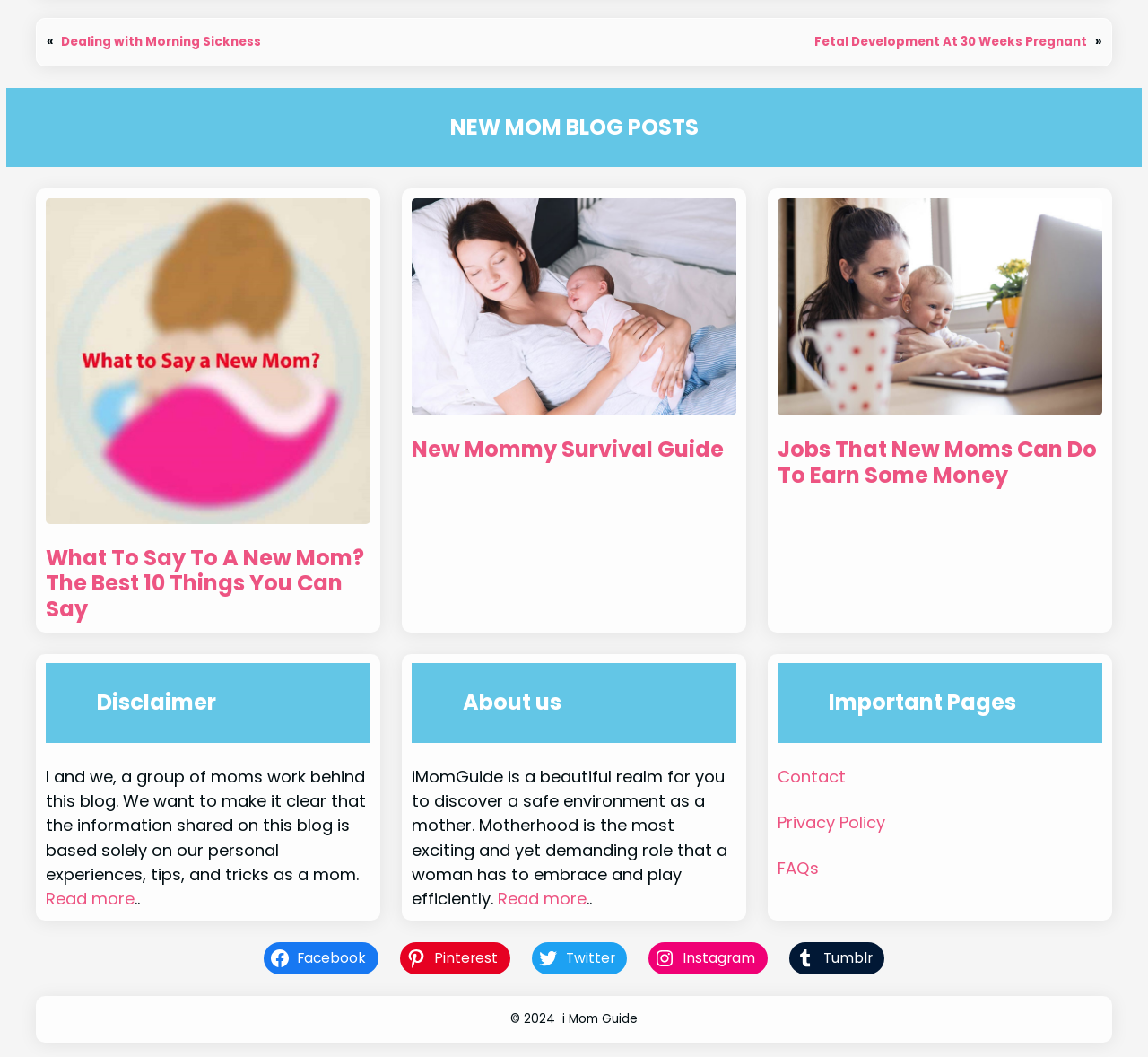Provide the bounding box coordinates of the HTML element described by the text: "Twitter". The coordinates should be in the format [left, top, right, bottom] with values between 0 and 1.

[0.463, 0.891, 0.546, 0.922]